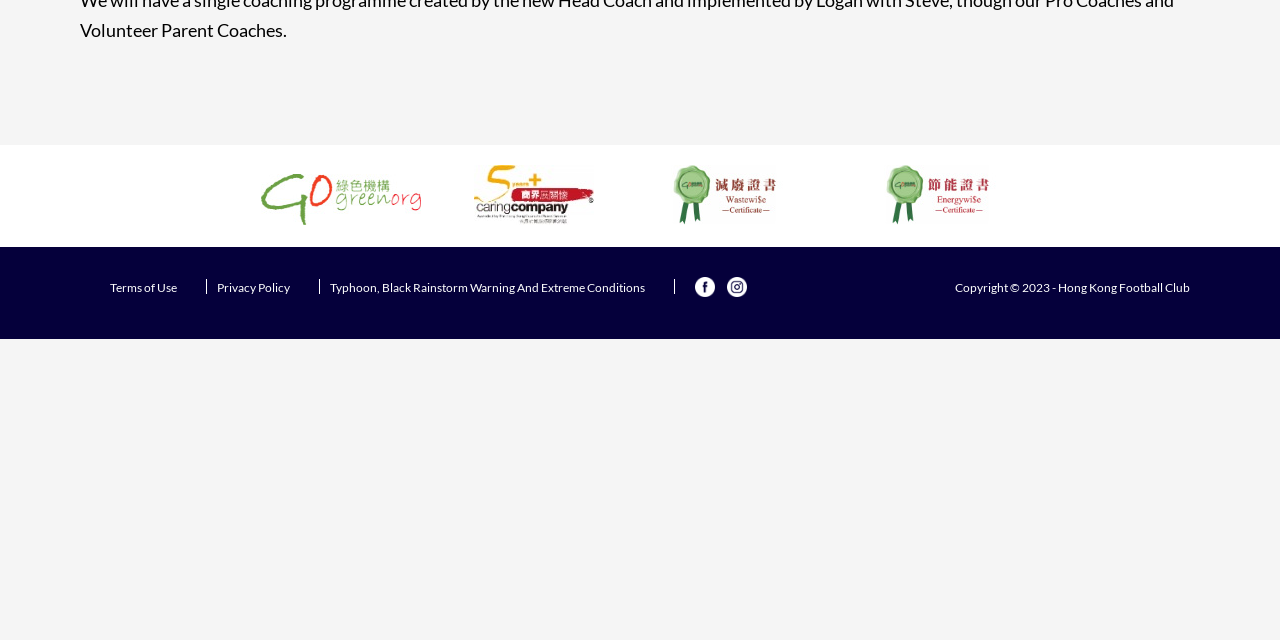Provide the bounding box coordinates of the UI element that matches the description: "Privacy Policy".

[0.17, 0.44, 0.227, 0.459]